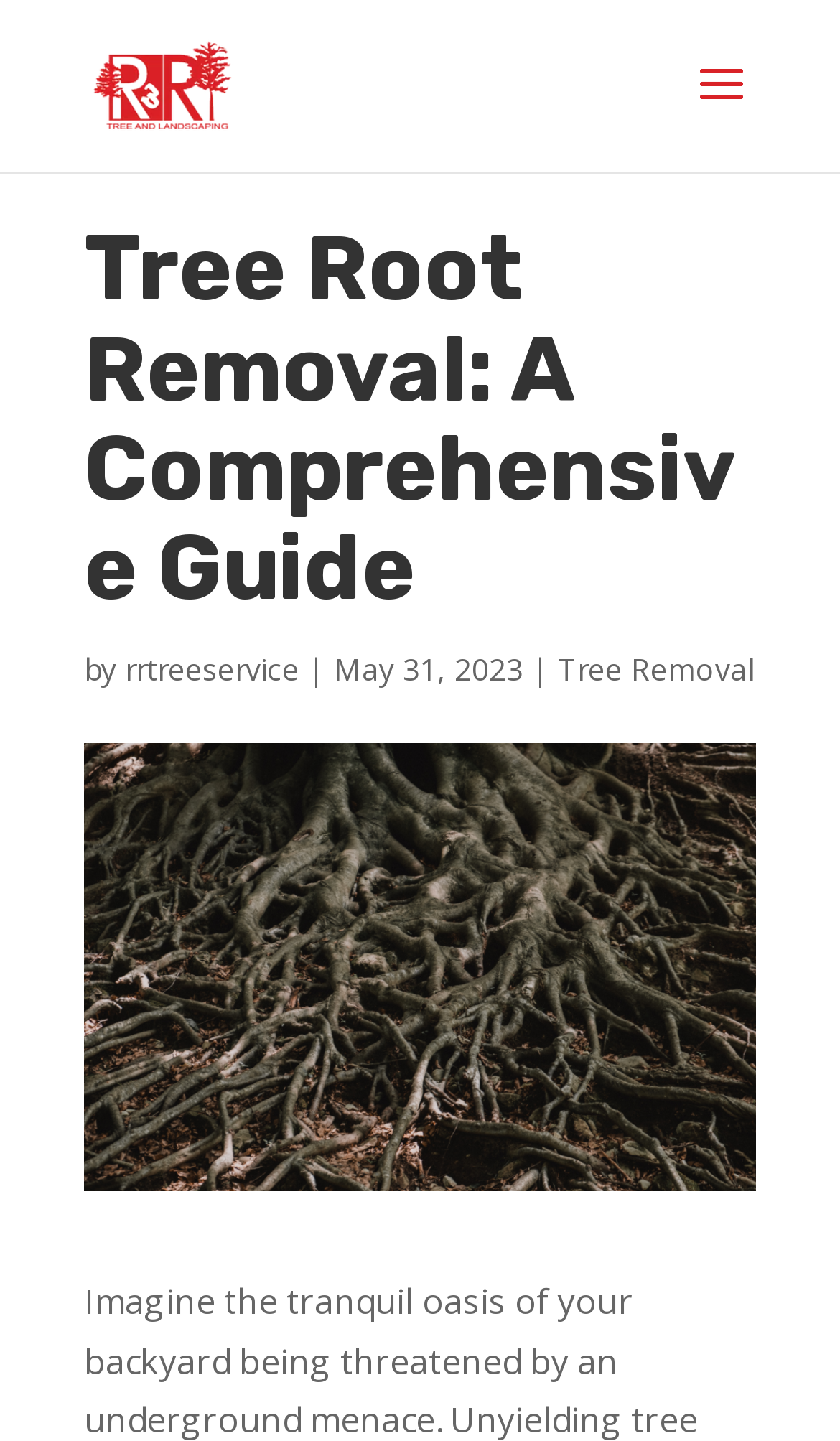Answer this question in one word or a short phrase: What is the date of the article?

May 31, 2023